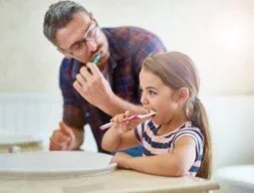What is the theme emphasized in the image?
Please describe in detail the information shown in the image to answer the question.

The caption highlights the importance of teaching good oral hygiene habits to children in a nurturing setting, which is a key aspect of family dentistry. The image beautifully emphasizes this theme.